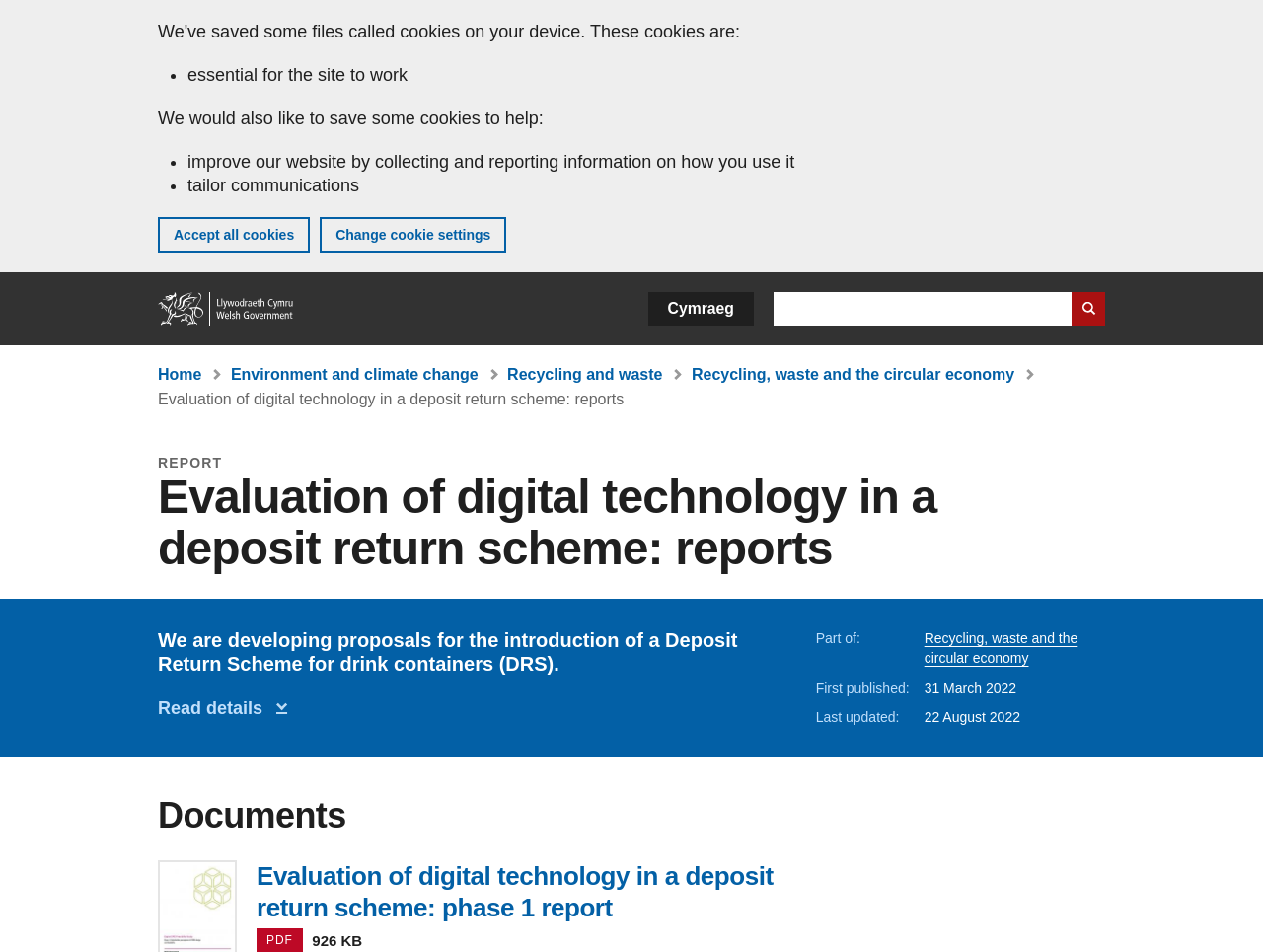Identify the bounding box coordinates for the element that needs to be clicked to fulfill this instruction: "Read details on this page". Provide the coordinates in the format of four float numbers between 0 and 1: [left, top, right, bottom].

[0.125, 0.734, 0.228, 0.754]